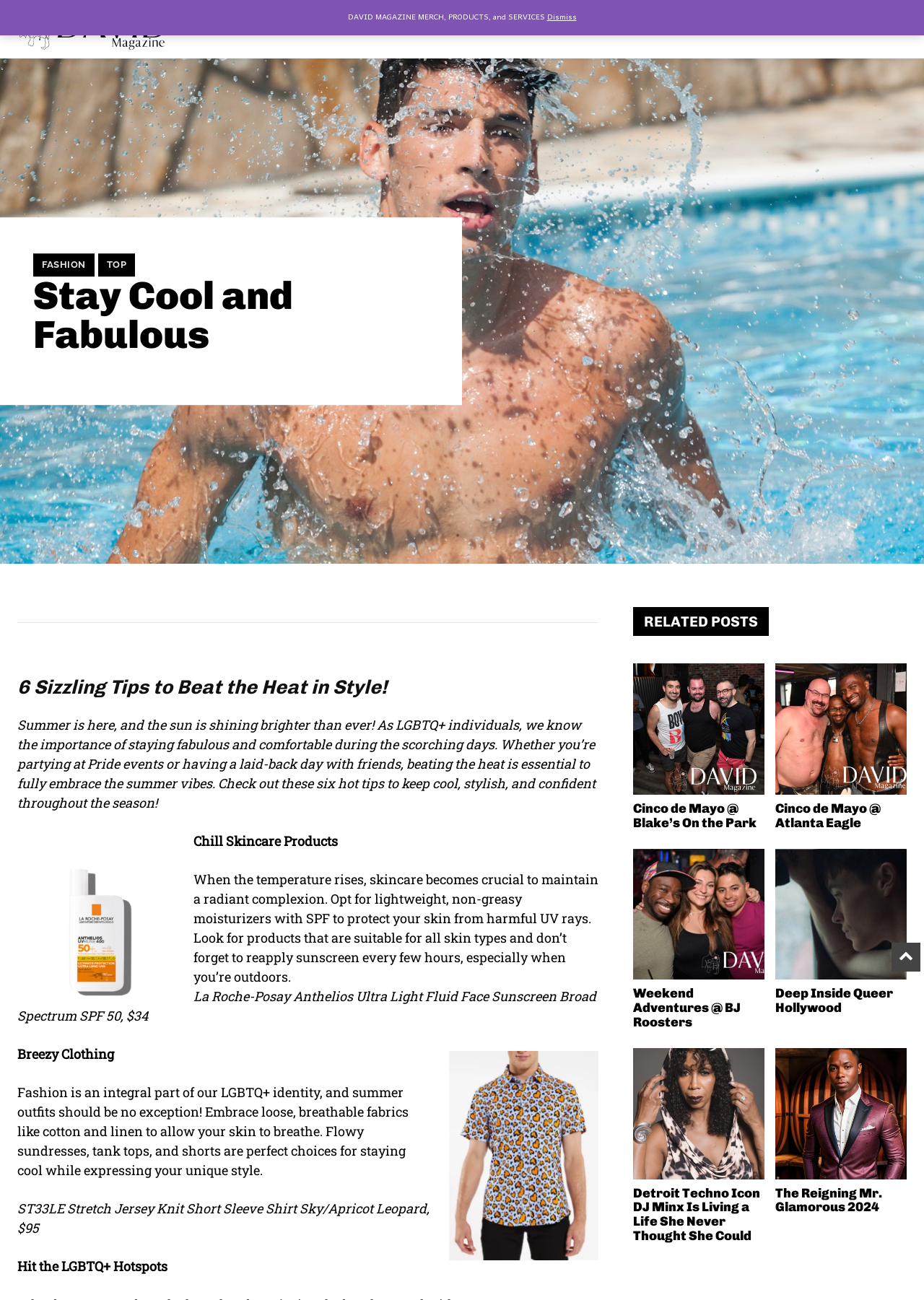Given the element description, predict the bounding box coordinates in the format (top-left x, top-left y, bottom-right x, bottom-right y), using floating point numbers between 0 and 1: Weekend Adventures @ BJ Roosters

[0.685, 0.758, 0.802, 0.792]